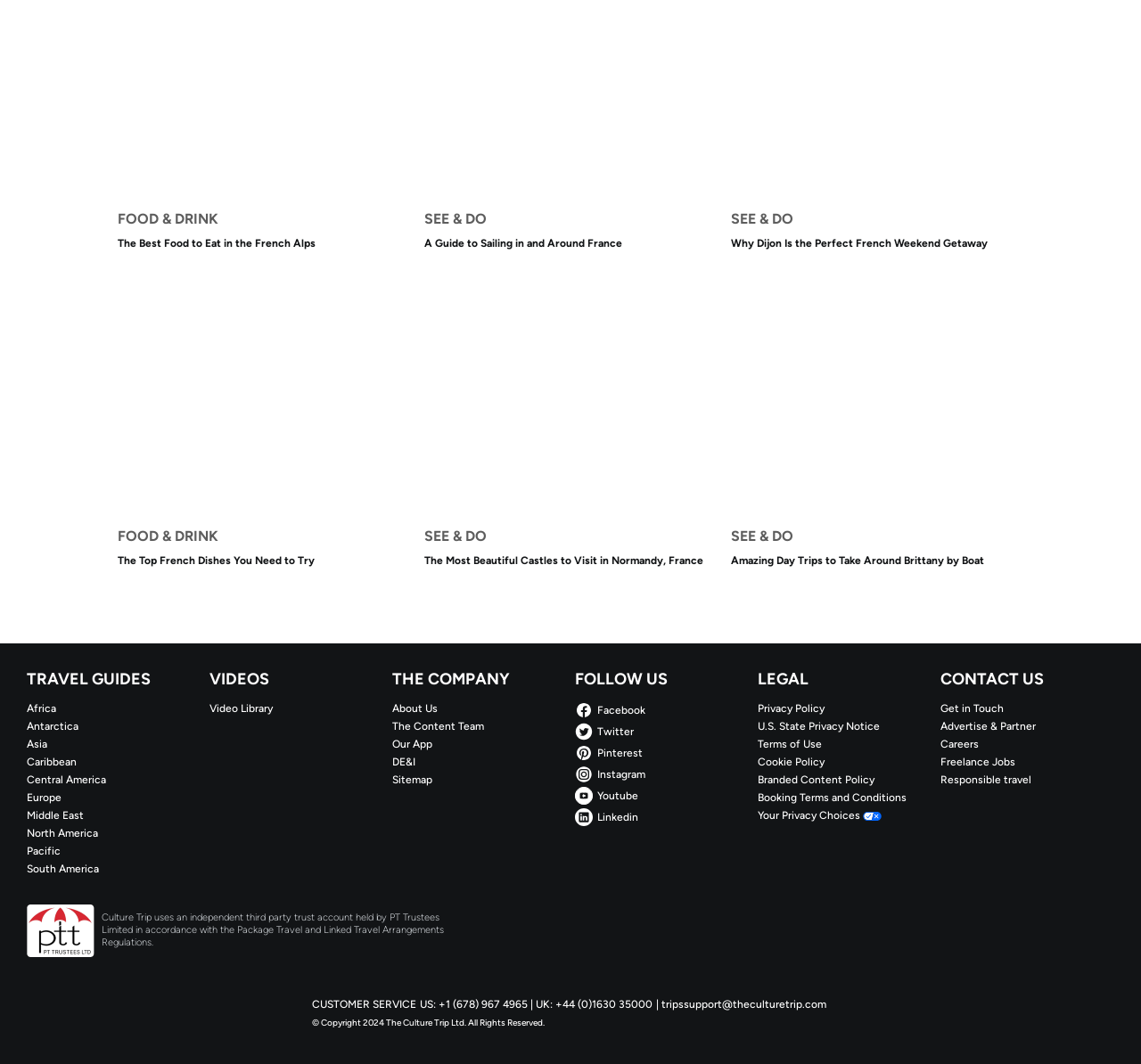What social media platforms can users follow? Please answer the question using a single word or phrase based on the image.

Facebook, Twitter, Pinterest, Instagram, Youtube, Linkedin